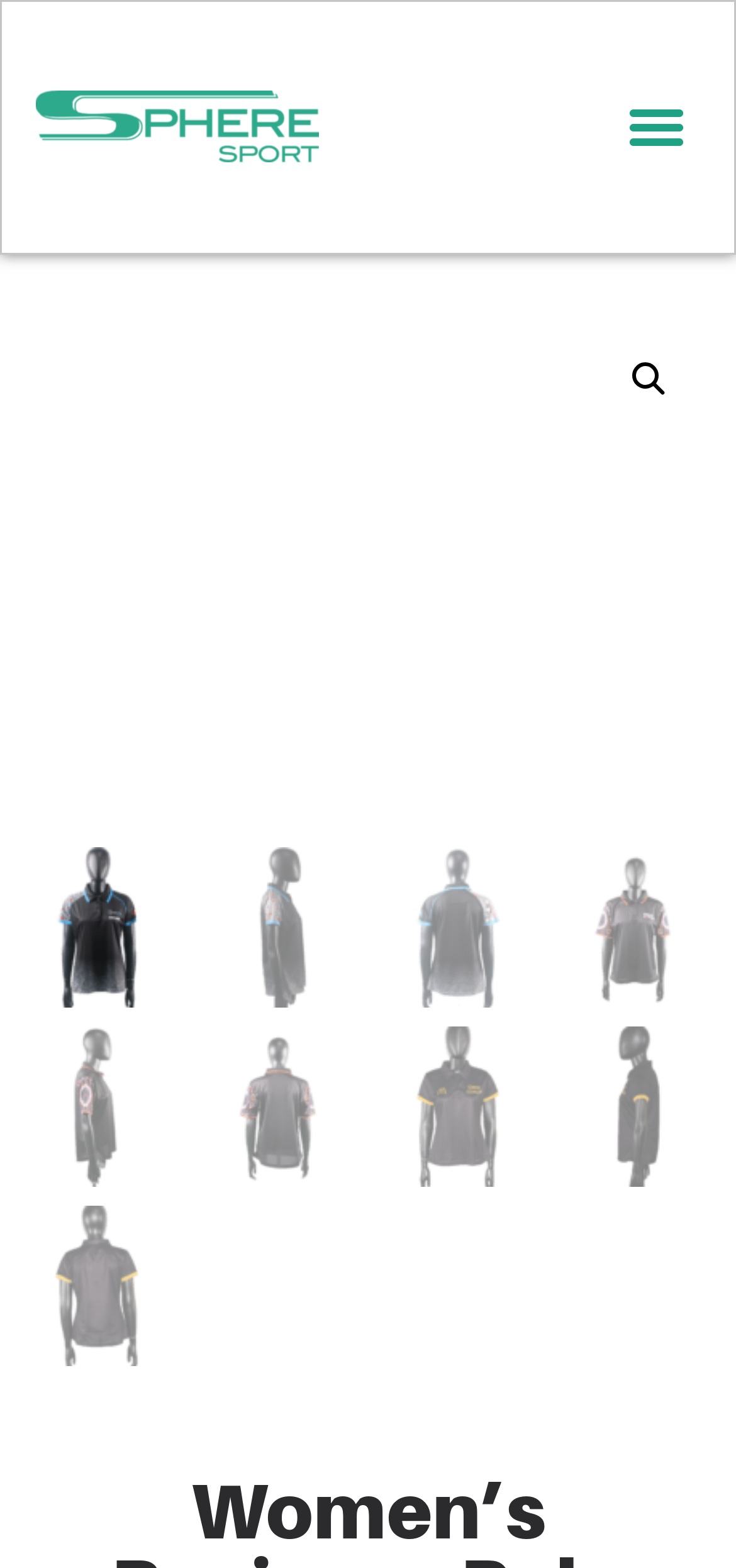How many columns of images are displayed on the webpage?
Using the screenshot, give a one-word or short phrase answer.

2